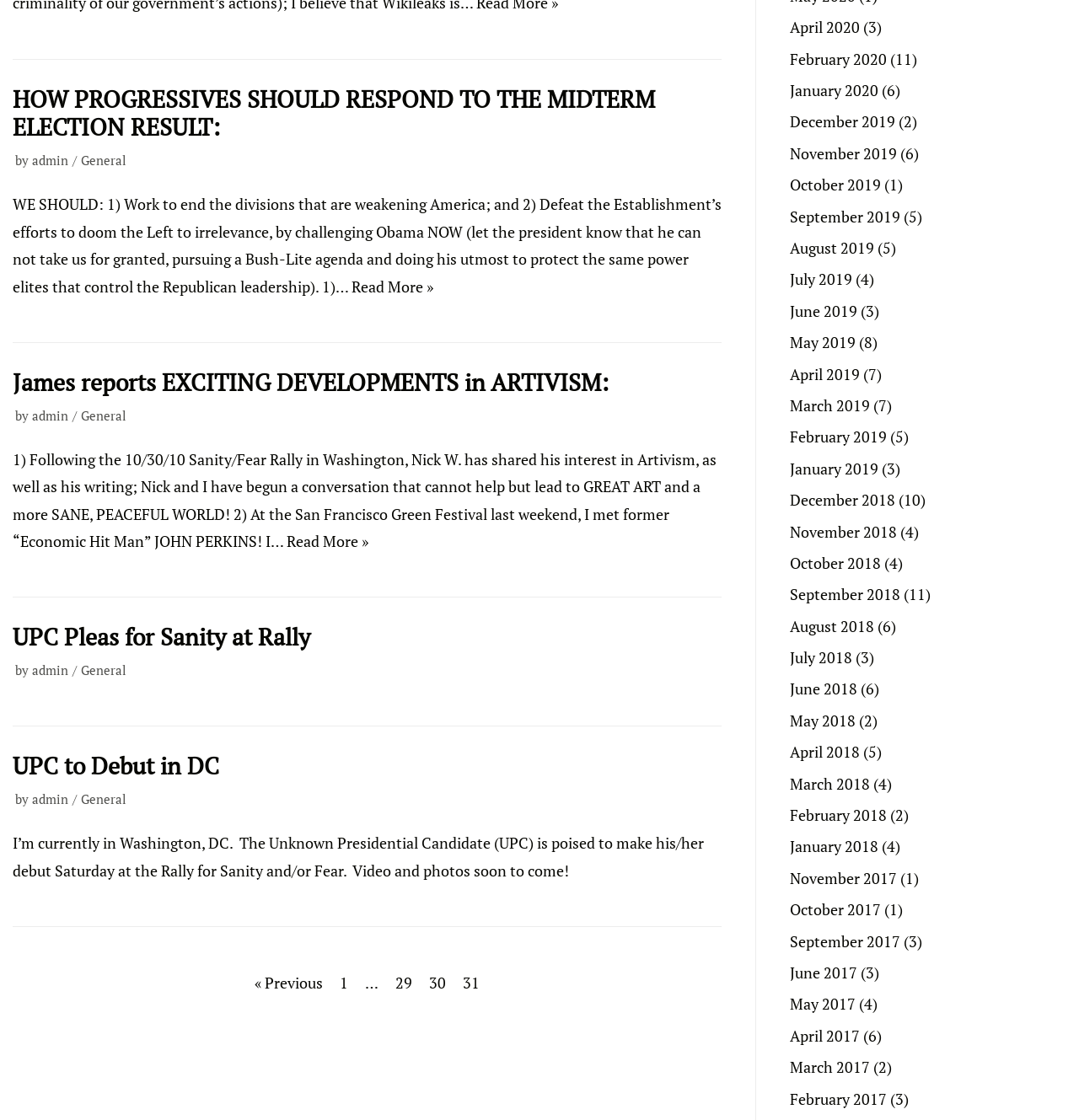Who wrote the second article?
Provide a short answer using one word or a brief phrase based on the image.

admin